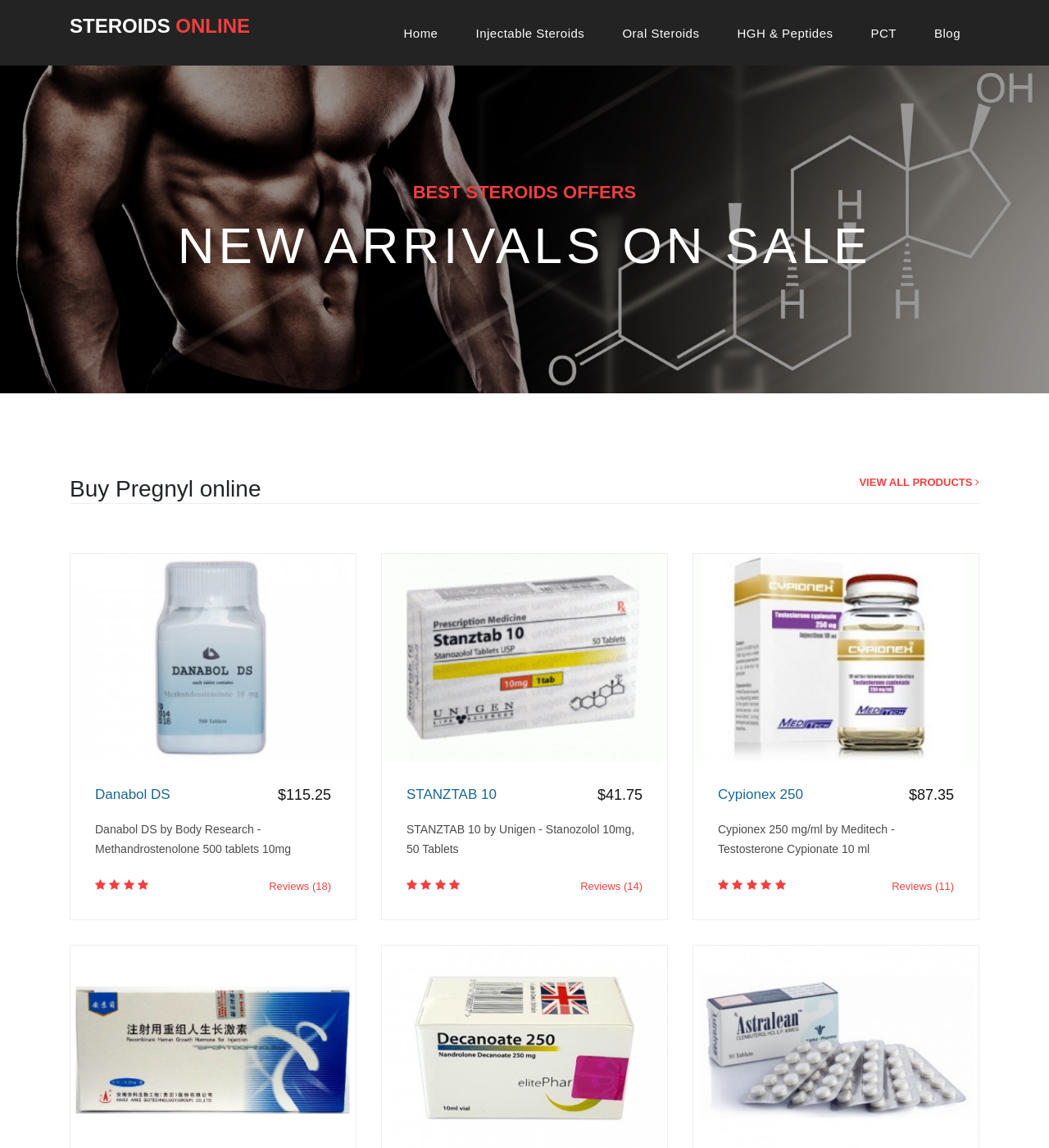Bounding box coordinates are given in the format (top-left x, top-left y, bottom-right x, bottom-right y). All values should be floating point numbers between 0 and 1. Provide the bounding box coordinate for the UI element described as: parent_node: Astralean

[0.661, 0.907, 0.933, 0.919]